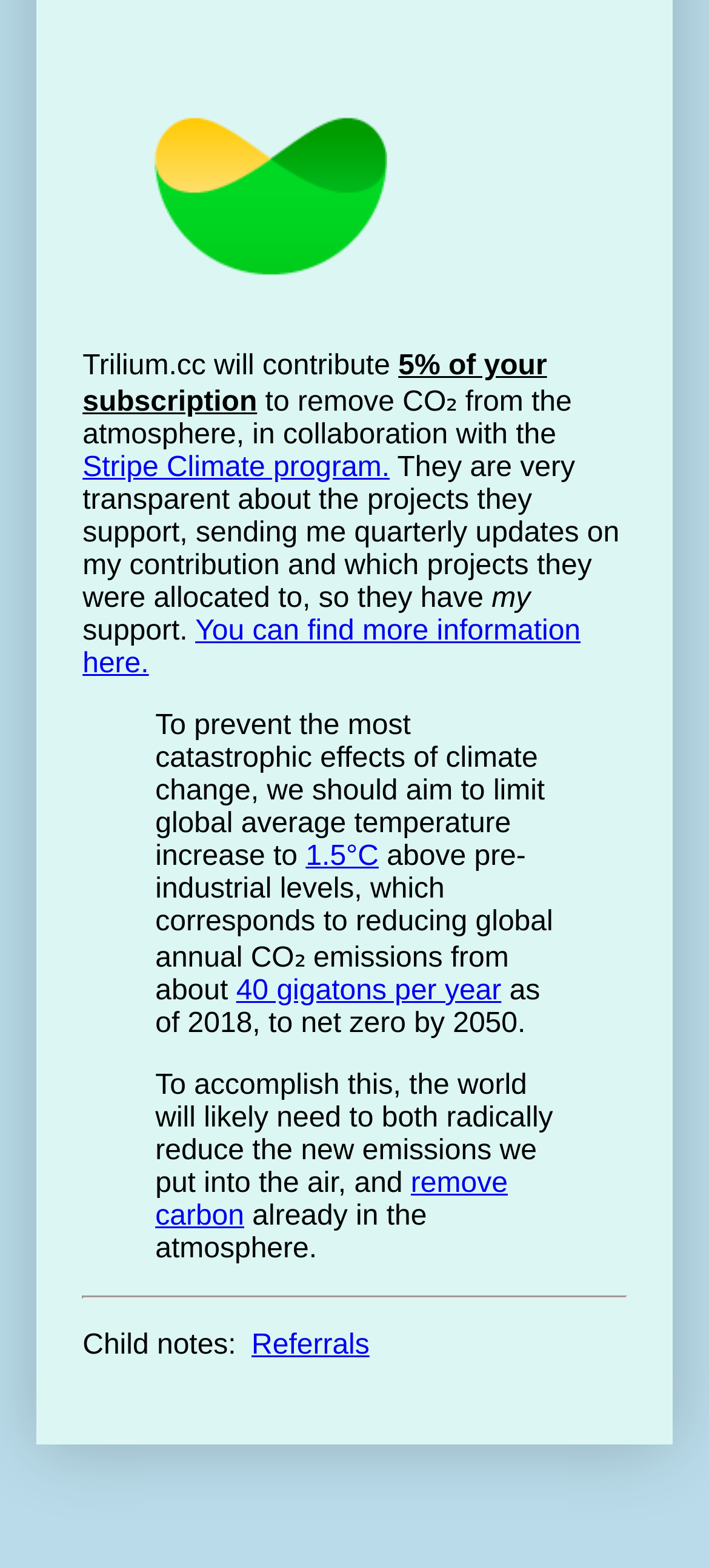Locate the UI element described by Stripe Climate program. and provide its bounding box coordinates. Use the format (top-left x, top-left y, bottom-right x, bottom-right y) with all values as floating point numbers between 0 and 1.

[0.116, 0.289, 0.55, 0.308]